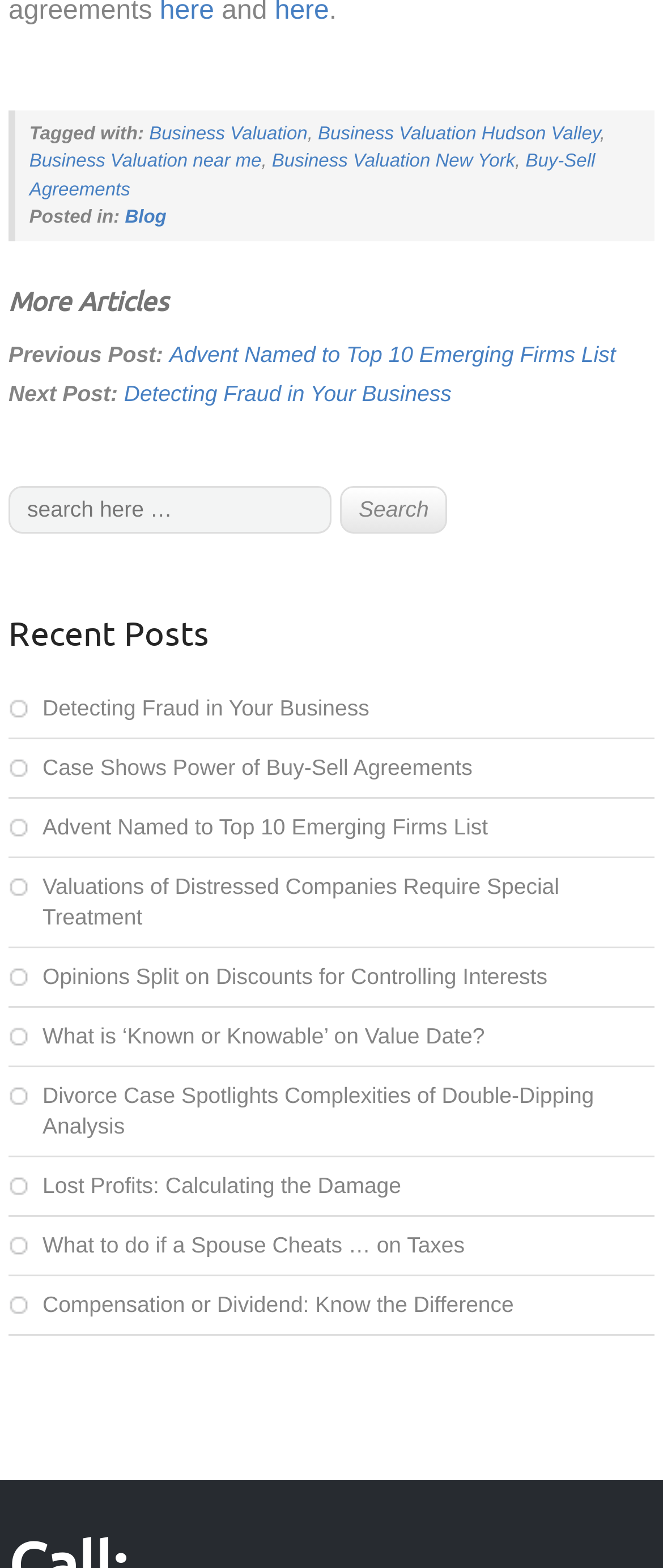Provide a brief response to the question below using one word or phrase:
What is the purpose of the textbox?

Search